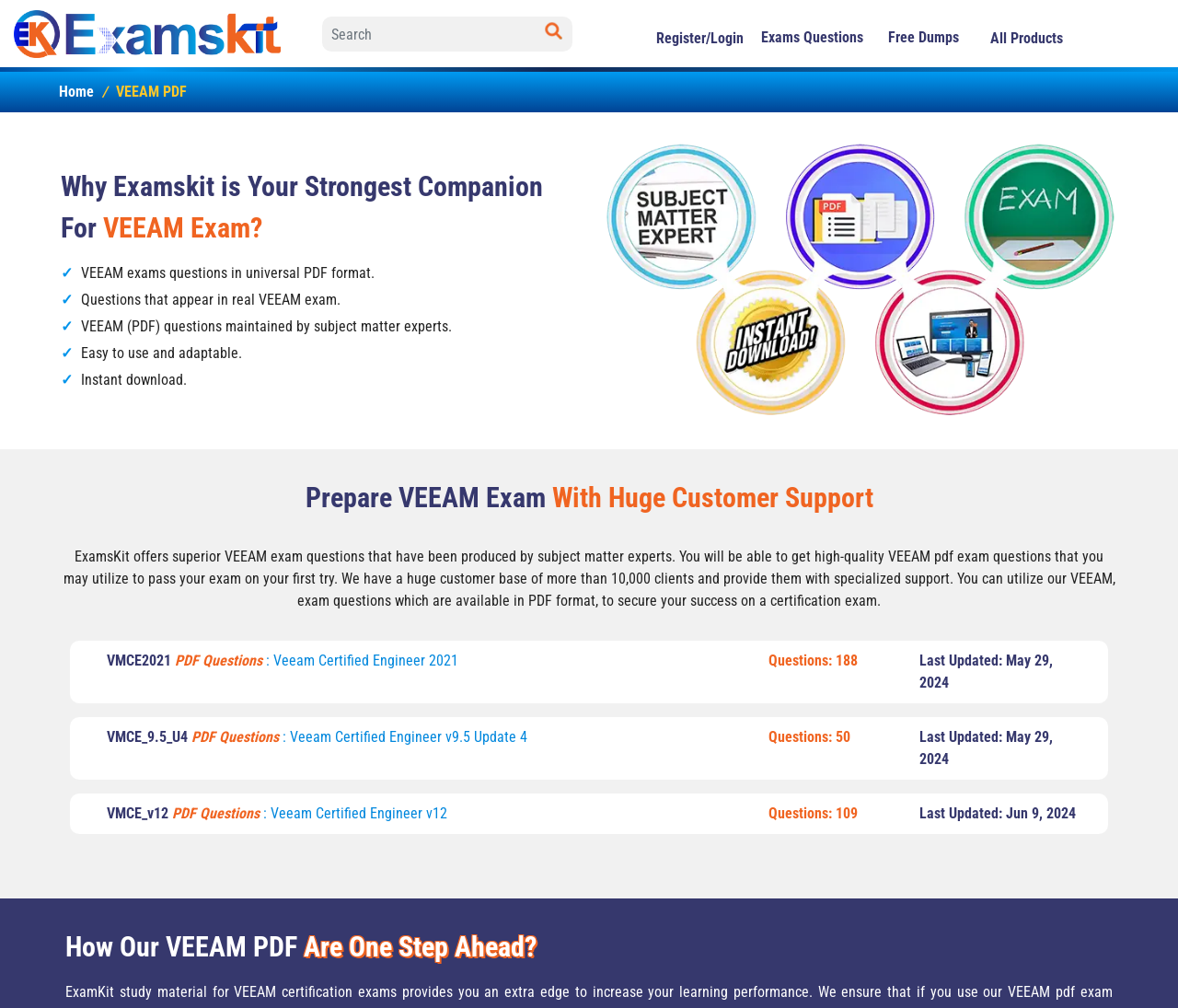Use a single word or phrase to answer the question: What is the logo of the website?

Examskit Logo